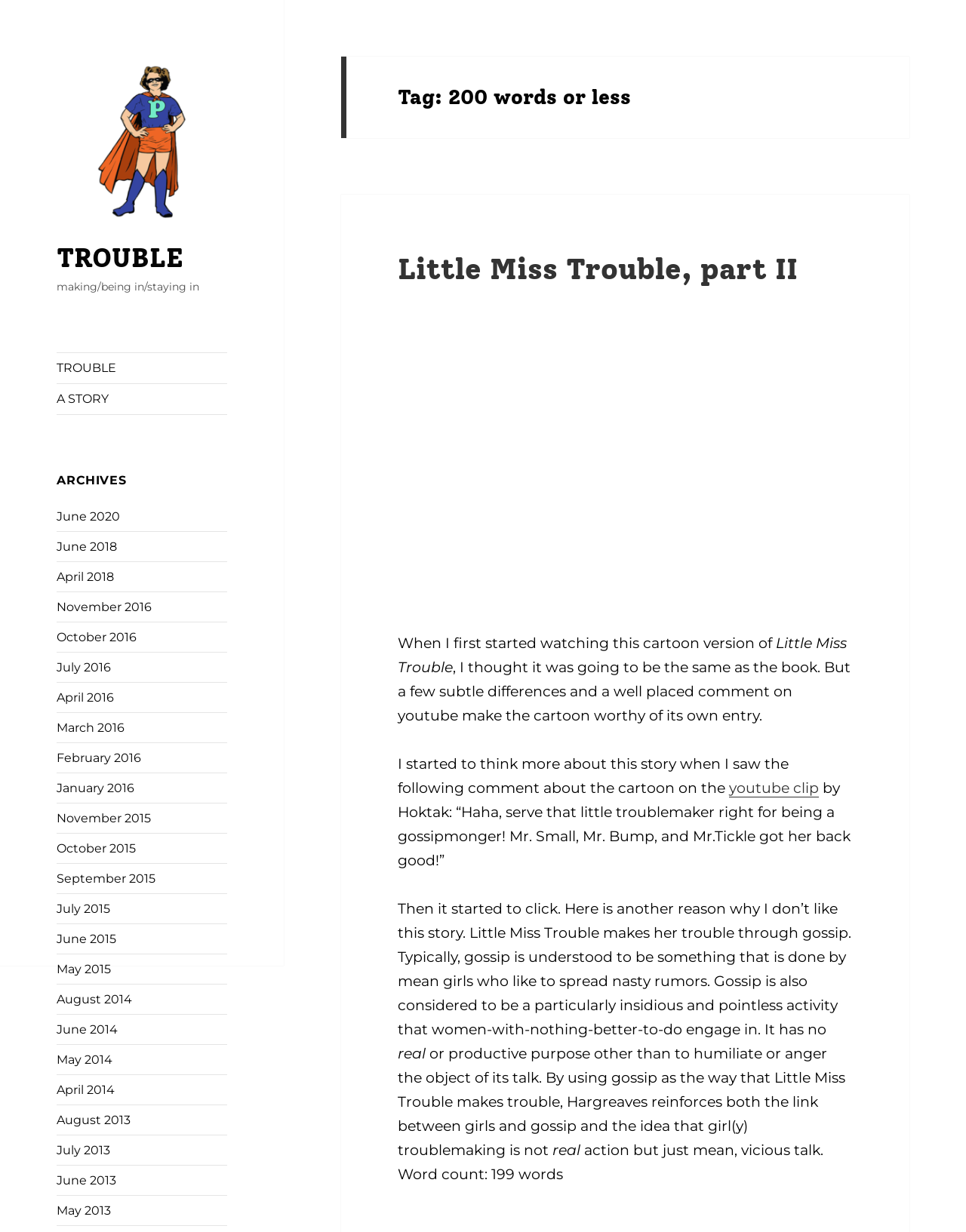Locate the bounding box for the described UI element: "Little Miss Trouble, part II". Ensure the coordinates are four float numbers between 0 and 1, formatted as [left, top, right, bottom].

[0.412, 0.204, 0.826, 0.233]